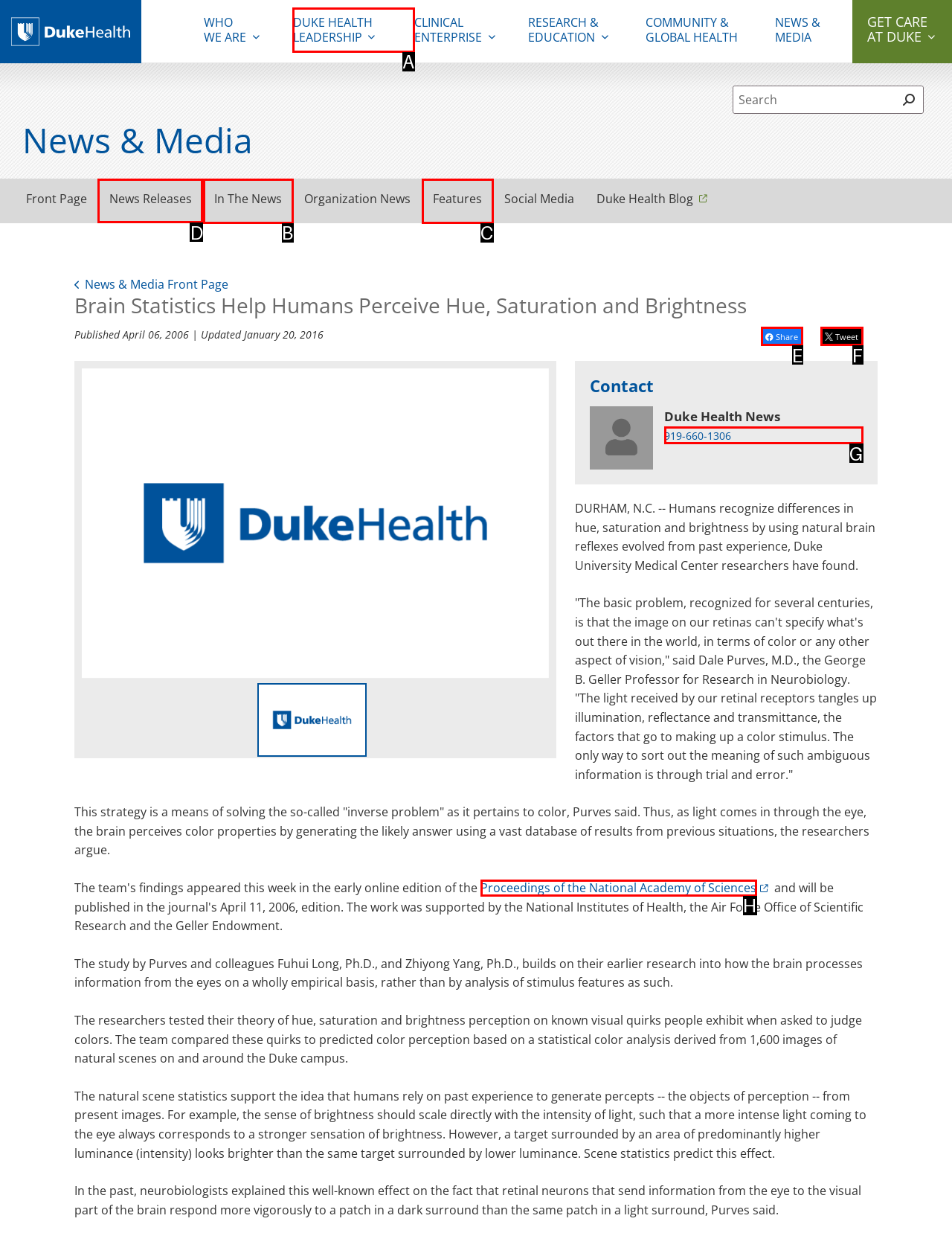Determine which HTML element to click on in order to complete the action: Read the news release.
Reply with the letter of the selected option.

D